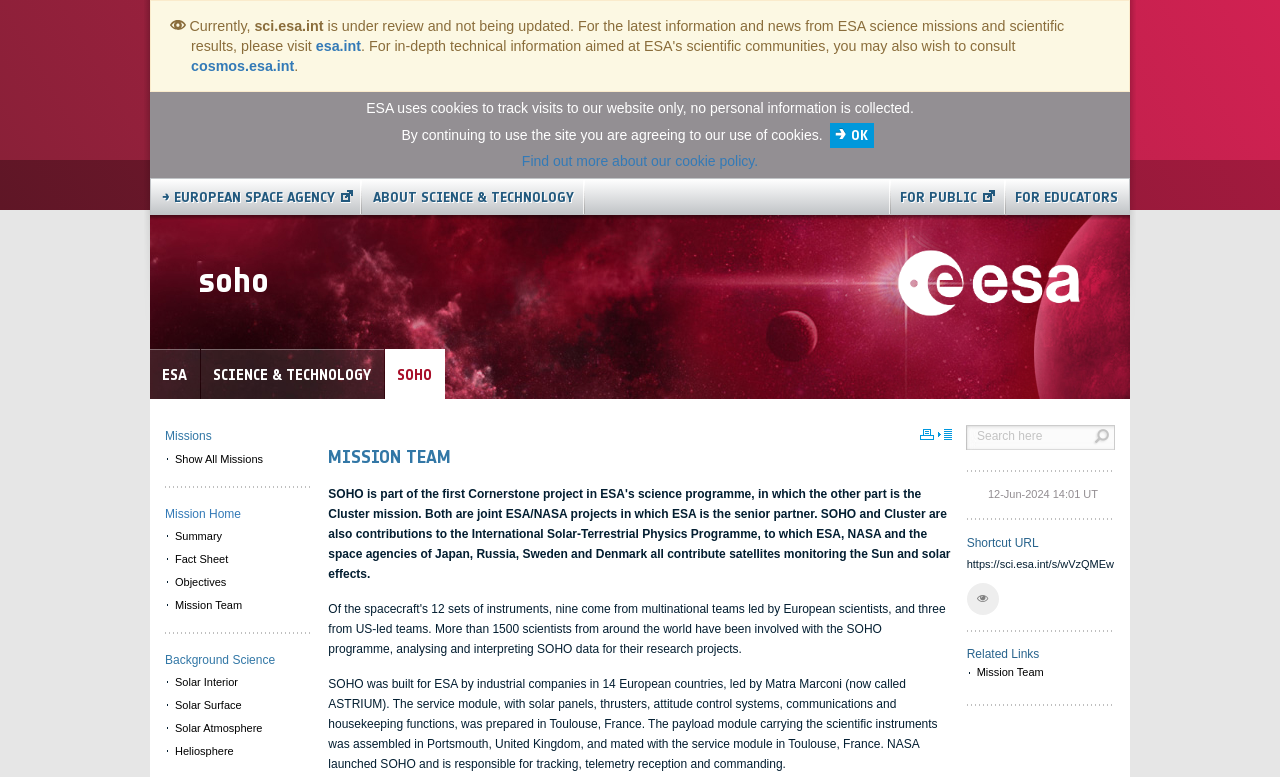Please identify the bounding box coordinates of the clickable element to fulfill the following instruction: "Check the 'Most Popular' section". The coordinates should be four float numbers between 0 and 1, i.e., [left, top, right, bottom].

None